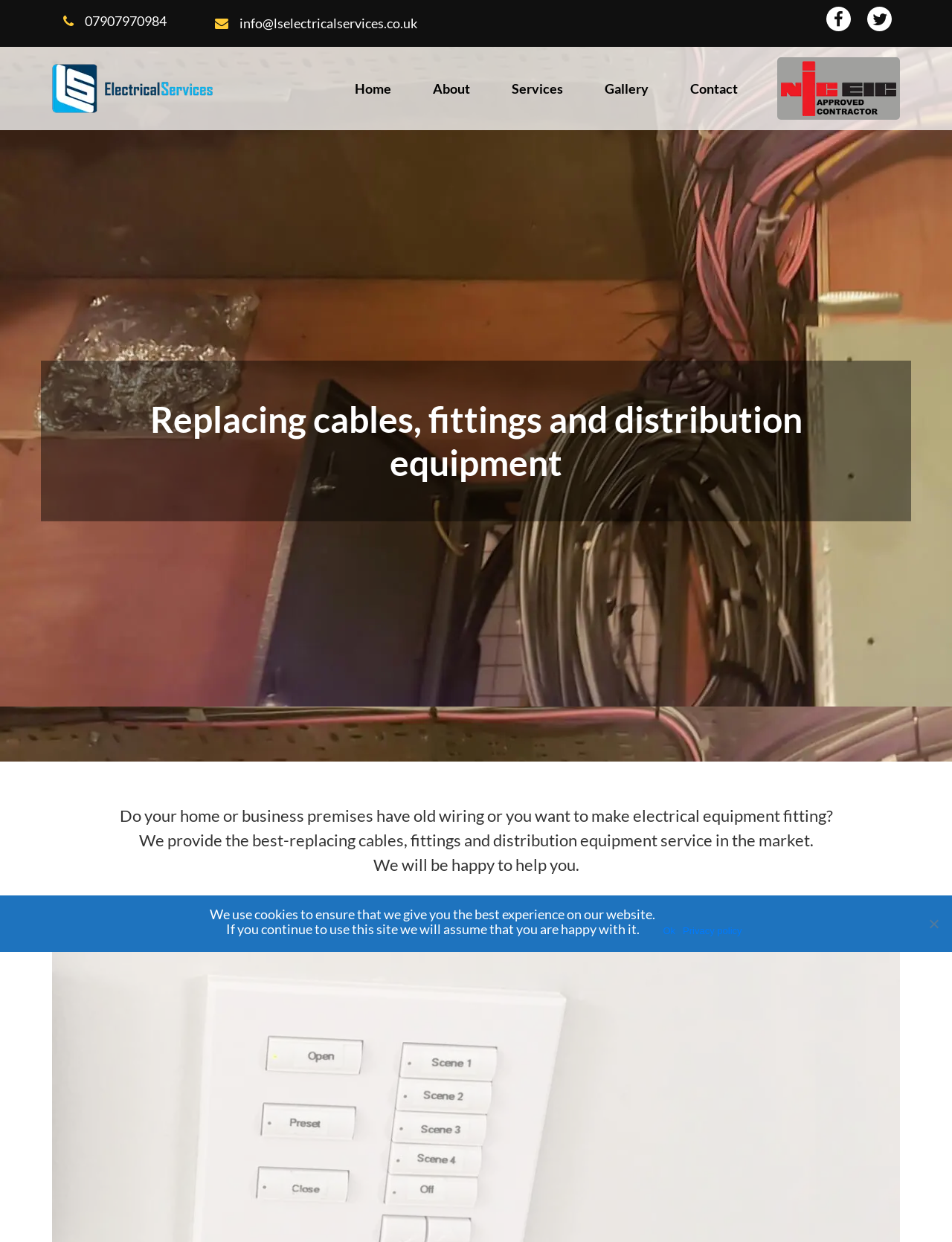What is the phone number to contact LS Electrical Services?
Provide a thorough and detailed answer to the question.

I found the phone number by looking at the top of the webpage, where there is a link with the text '07907970984'. This is likely the phone number to contact LS Electrical Services.